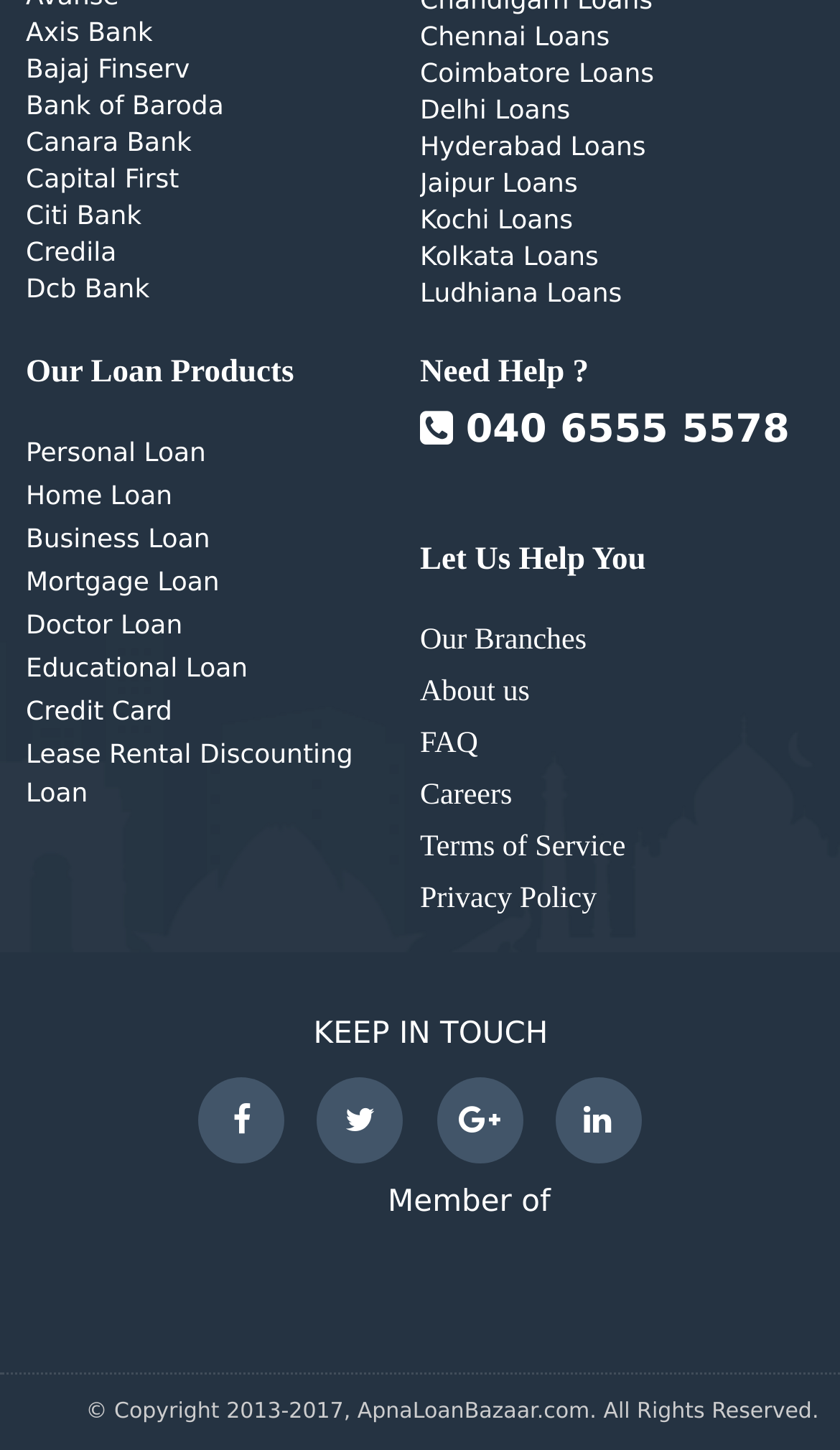Is HDFC Bank listed on this webpage?
Deliver a detailed and extensive answer to the question.

I searched for the heading 'HDFC Bank' and found it, along with a corresponding link.